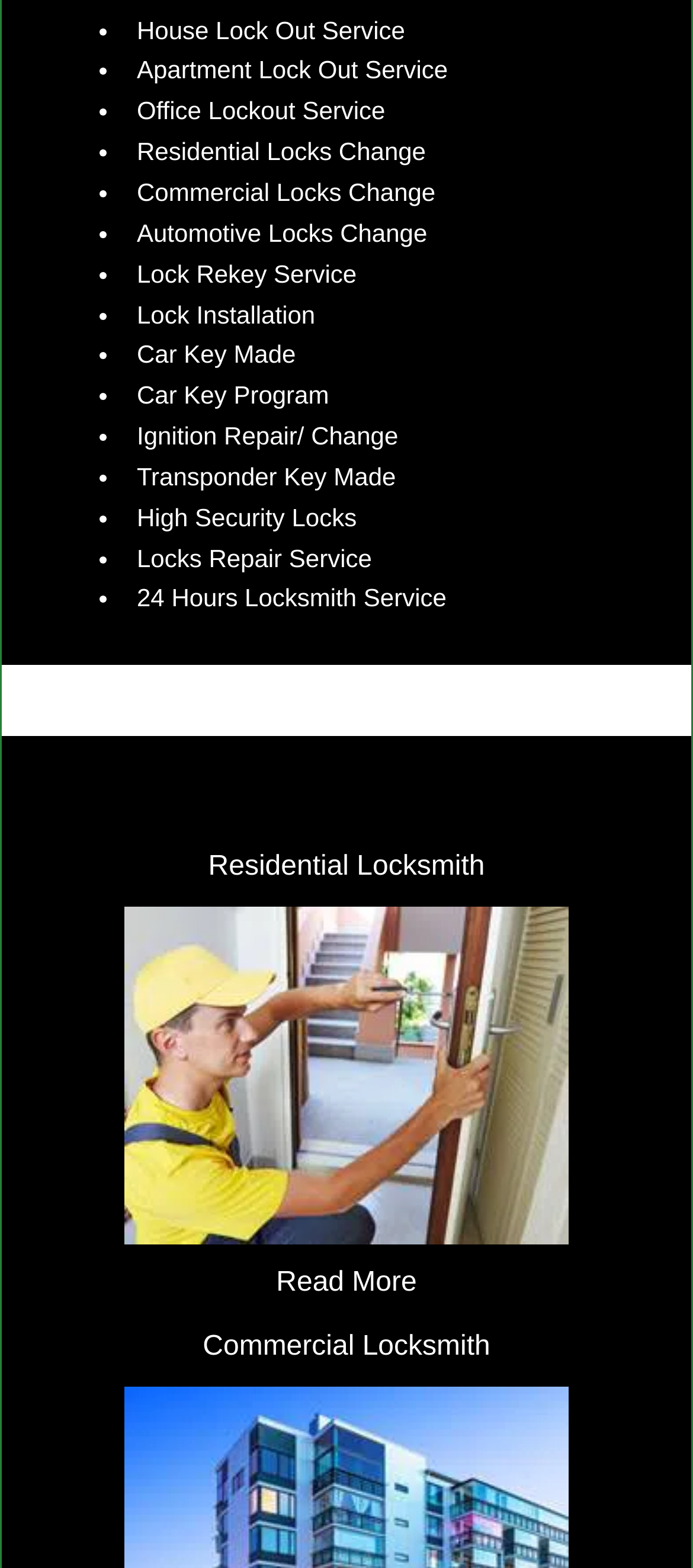Locate the bounding box coordinates of the clickable part needed for the task: "Click on 'Read More'".

[0.399, 0.809, 0.601, 0.828]